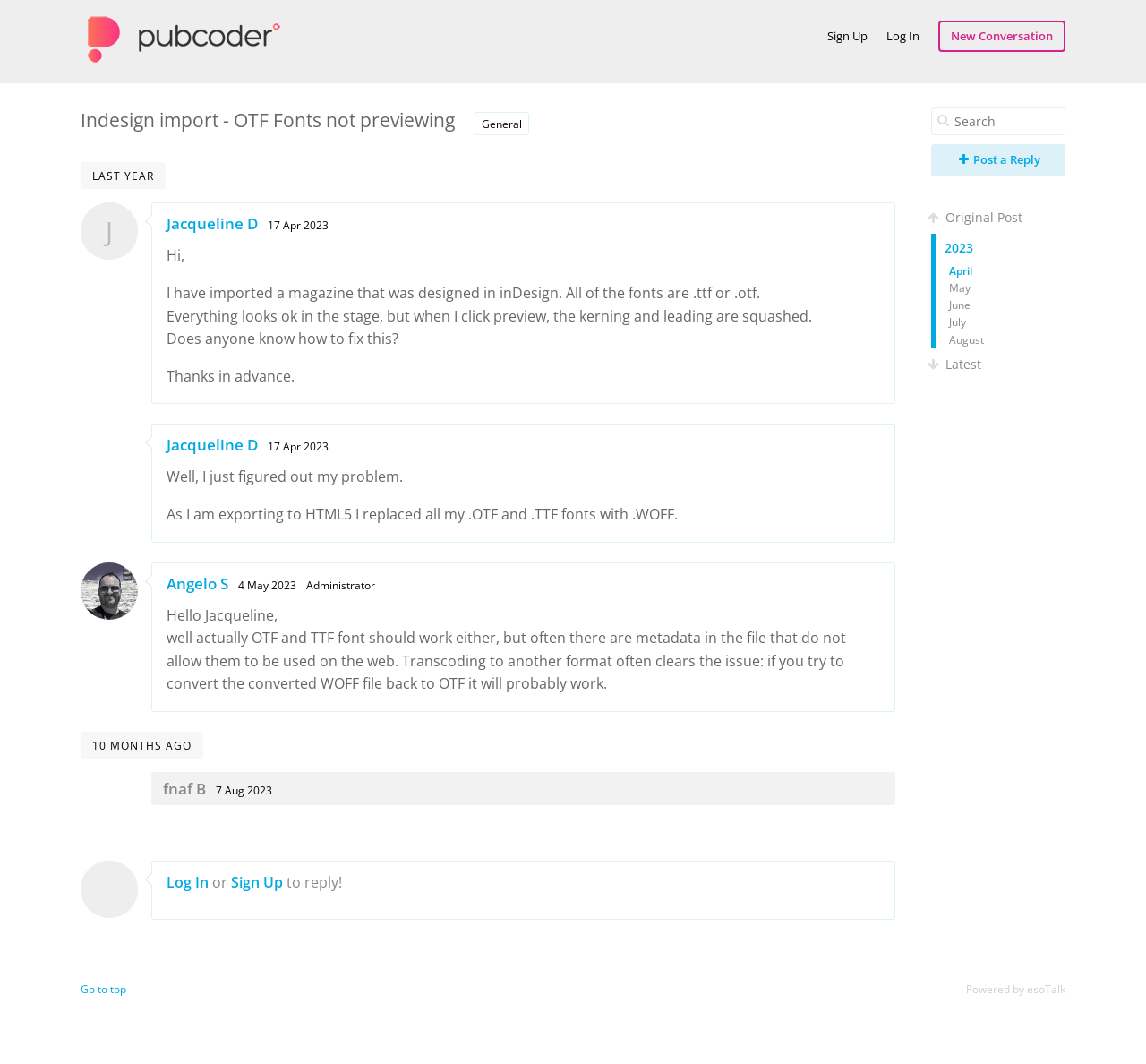Given the description of a UI element: "Jacqueline D", identify the bounding box coordinates of the matching element in the webpage screenshot.

[0.145, 0.409, 0.225, 0.428]